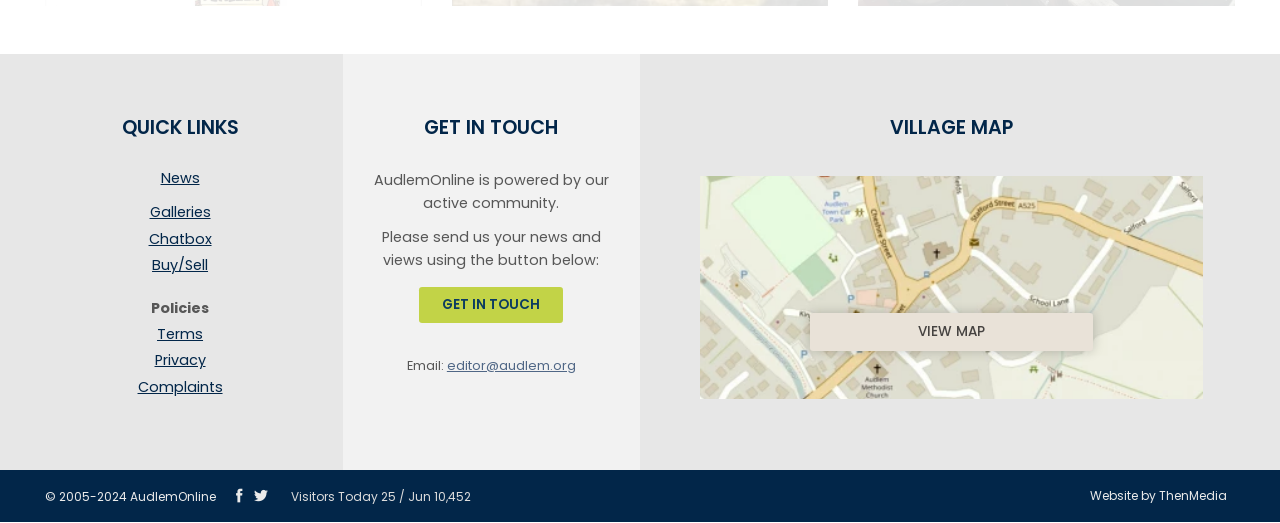What is the name of the community-powered website?
Please provide a single word or phrase based on the screenshot.

AudlemOnline